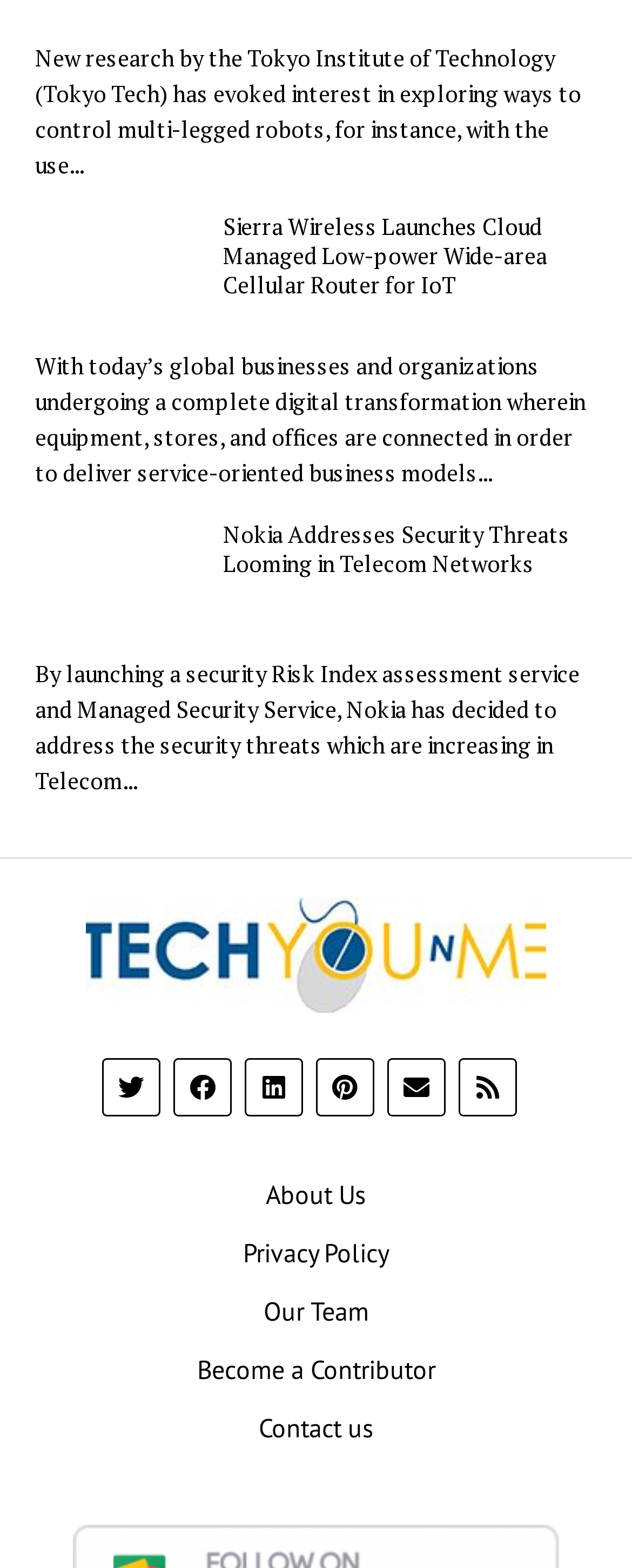Locate the bounding box coordinates of the clickable element to fulfill the following instruction: "Share on Twitter". Provide the coordinates as four float numbers between 0 and 1 in the format [left, top, right, bottom].

[0.187, 0.685, 0.228, 0.701]